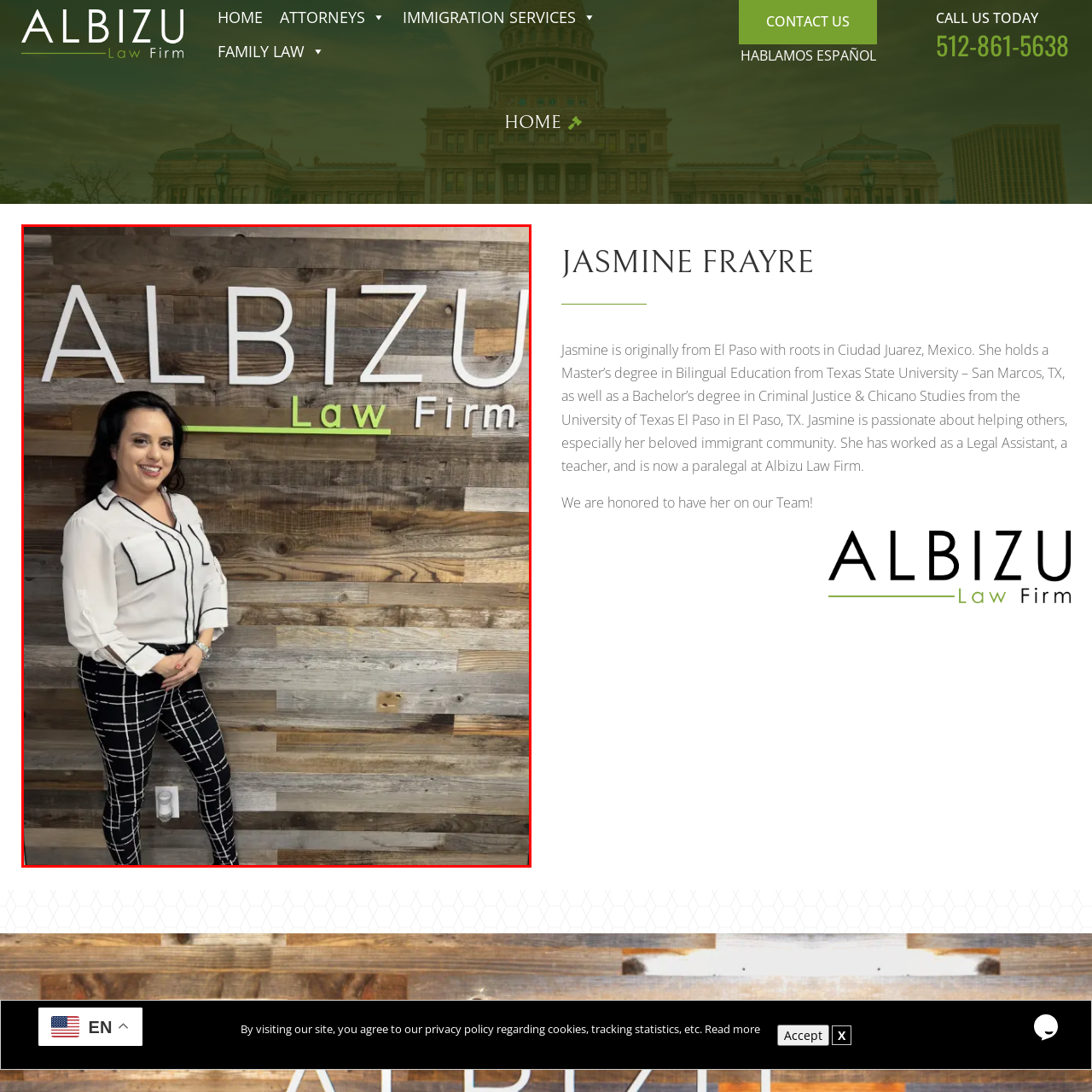What is highlighted in bright green?
Examine the image highlighted by the red bounding box and provide a thorough and detailed answer based on your observations.

The backdrop prominently features the firm's name, 'ALBIZU Law Firm', with the word 'Law' highlighted in bright green, symbolizing growth and vitality within the legal field.